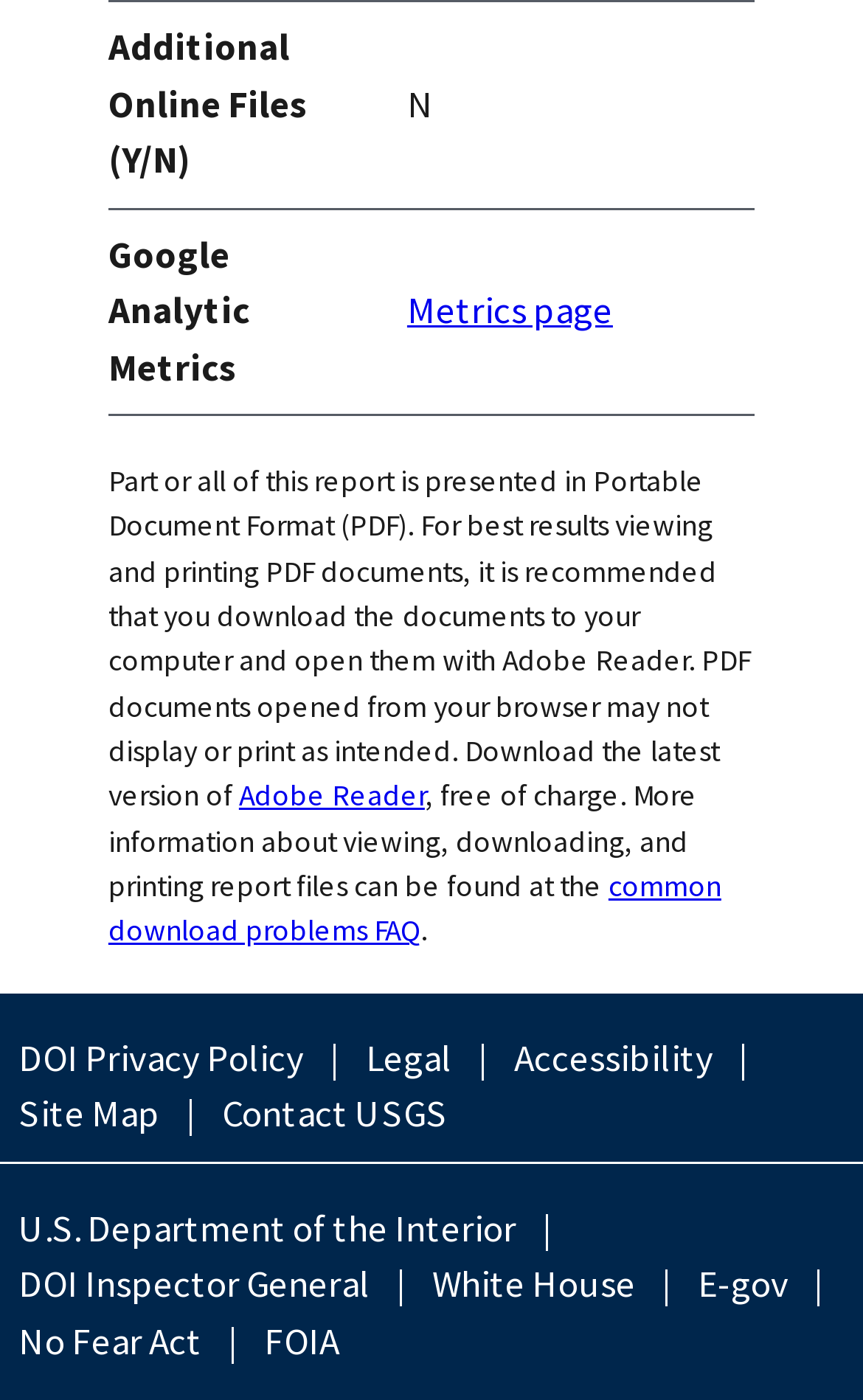Find and specify the bounding box coordinates that correspond to the clickable region for the instruction: "Go to Metrics page".

[0.472, 0.204, 0.71, 0.239]